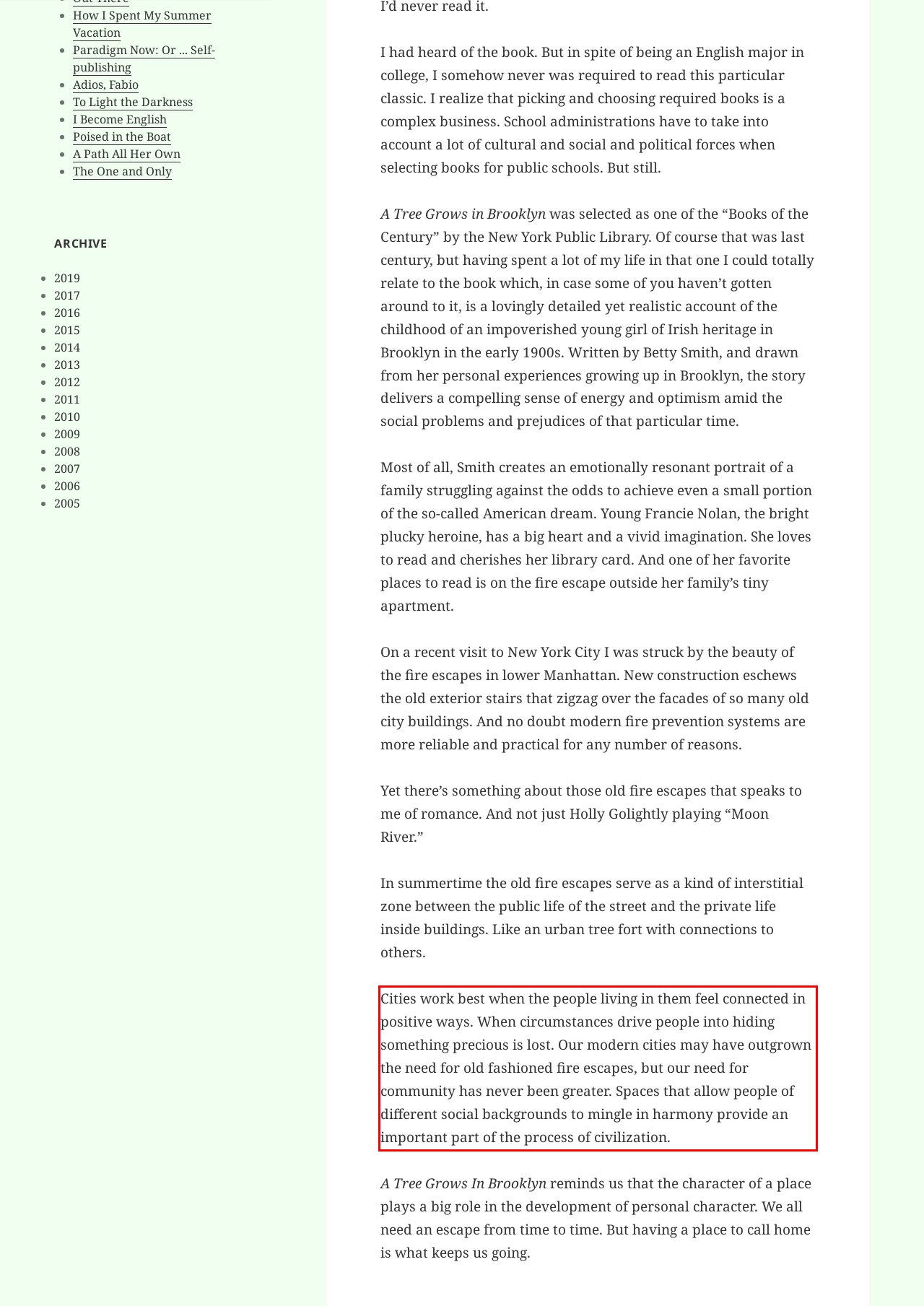Given a screenshot of a webpage, locate the red bounding box and extract the text it encloses.

Cities work best when the people living in them feel connected in positive ways. When circumstances drive people into hiding something precious is lost. Our modern cities may have outgrown the need for old fashioned fire escapes, but our need for community has never been greater. Spaces that allow people of different social backgrounds to mingle in harmony provide an important part of the process of civilization.